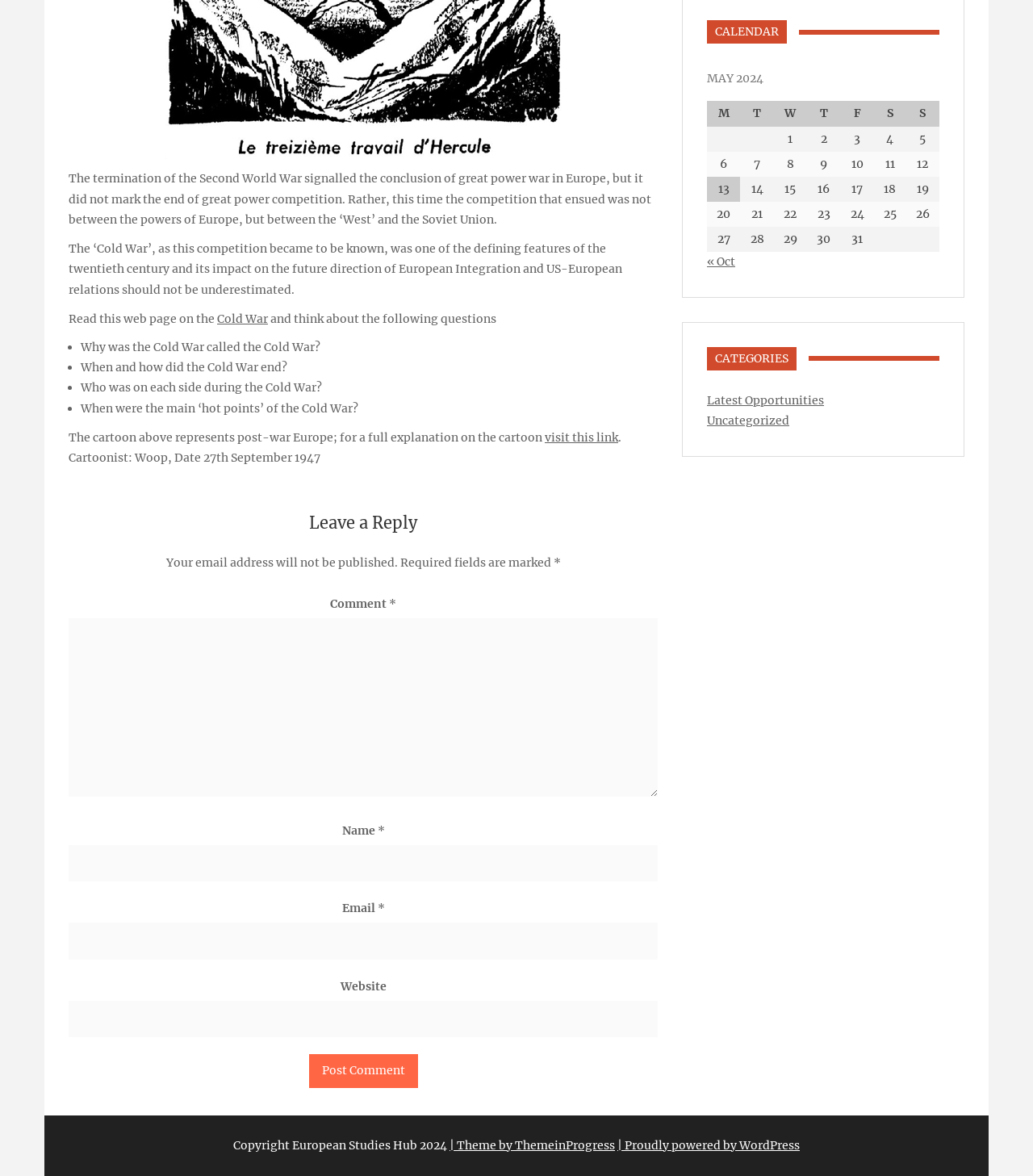Can you find the bounding box coordinates for the UI element given this description: "name="submit" value="Post Comment""? Provide the coordinates as four float numbers between 0 and 1: [left, top, right, bottom].

[0.299, 0.897, 0.404, 0.925]